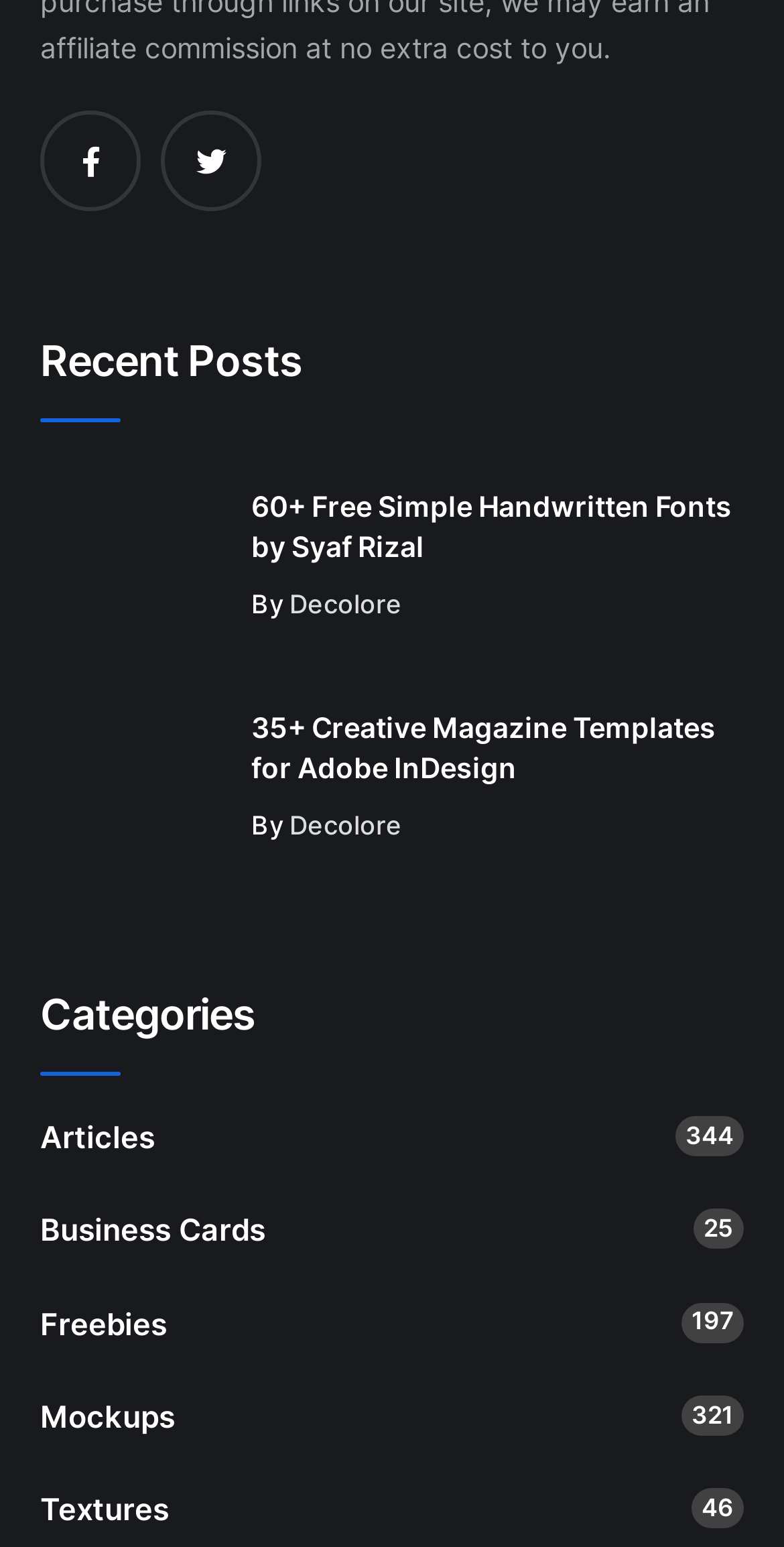Determine the bounding box coordinates for the area you should click to complete the following instruction: "Read article about 60+ Free Simple Handwritten Fonts".

[0.051, 0.299, 0.282, 0.416]